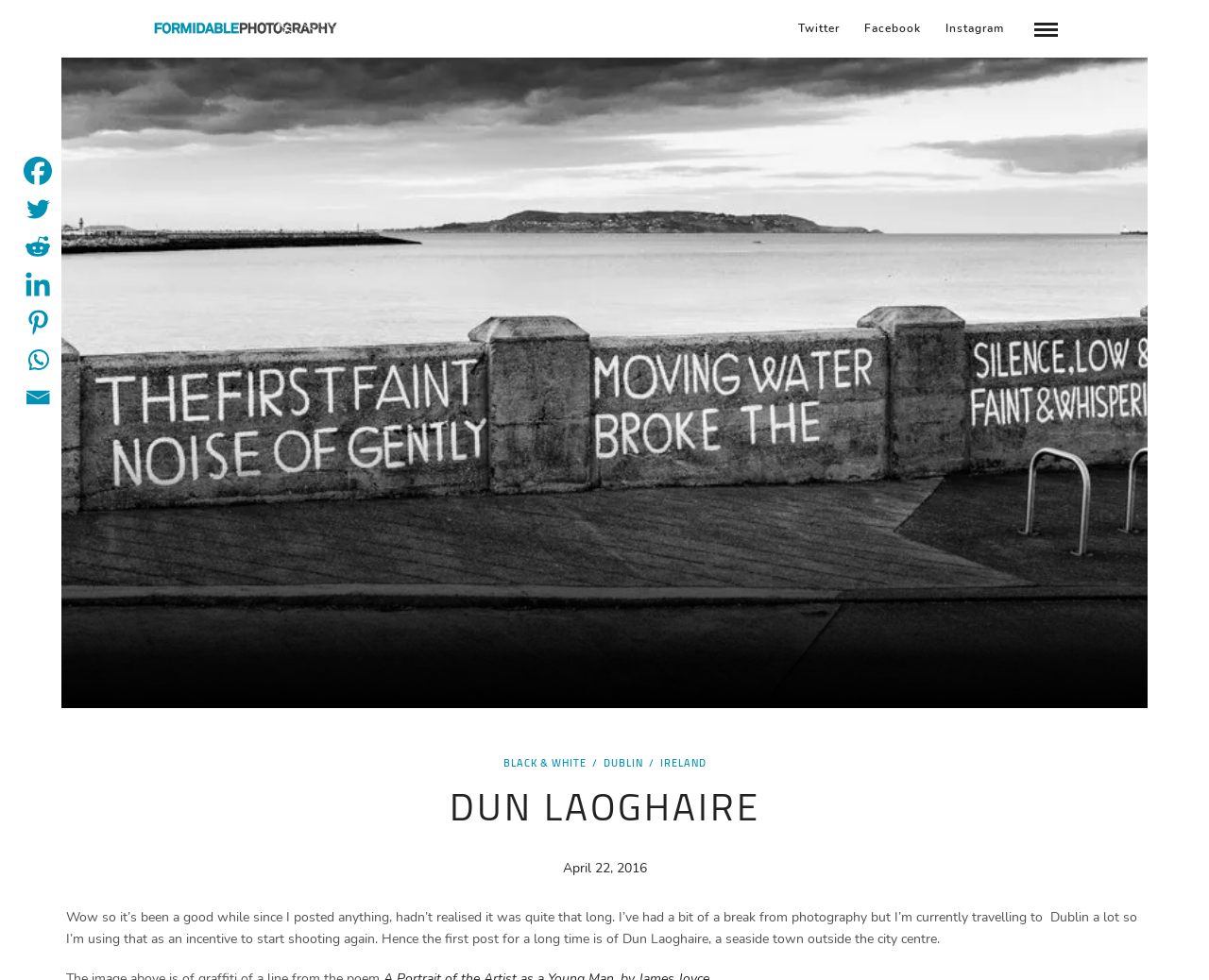With reference to the screenshot, provide a detailed response to the question below:
How many social media links are present?

The answer can be found by counting the number of link elements with text such as 'Facebook', 'Twitter', 'Reddit', 'Linkedin', 'Pinterest', 'Whatsapp', and 'Email', which are located at the top-left corner of the webpage, indicating the presence of 7 social media links.